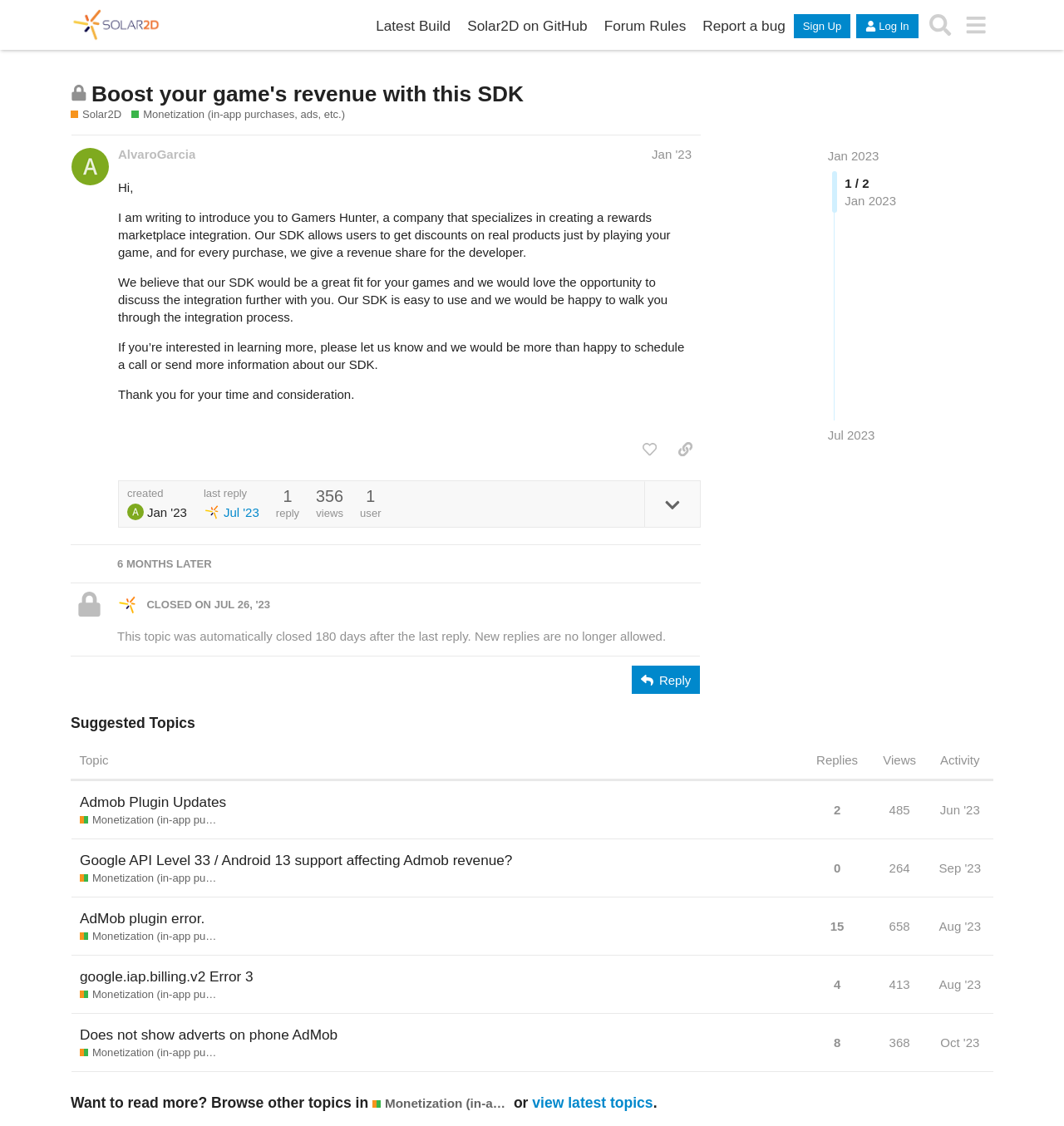How many replies does the topic 'Admob Plugin Updates' have?
Please describe in detail the information shown in the image to answer the question.

The topic 'Admob Plugin Updates' has 2 replies, which can be found in the suggested topics section, specifically in the gridcell 'This topic has 2 replies'.